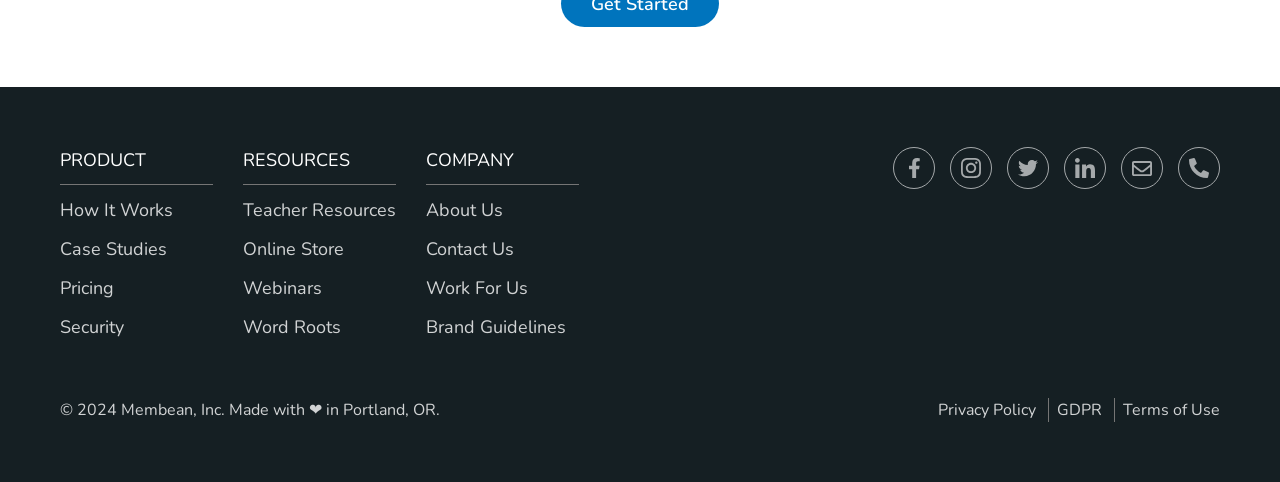Identify the bounding box coordinates for the region of the element that should be clicked to carry out the instruction: "Click on the 'Home' link". The bounding box coordinates should be four float numbers between 0 and 1, i.e., [left, top, right, bottom].

None